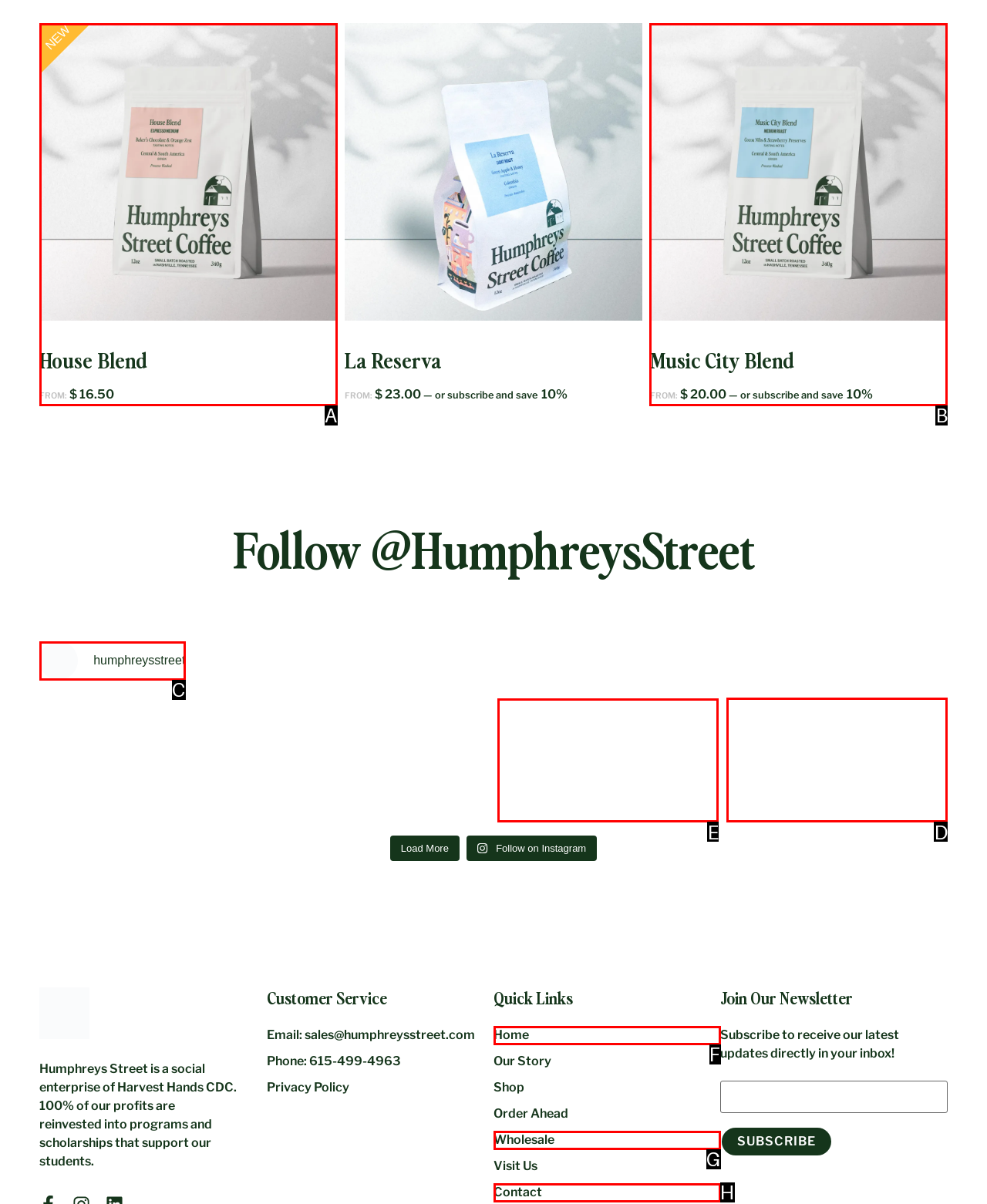Indicate which red-bounded element should be clicked to perform the task: Visit the Broadway or Wedgewood-Houston location Answer with the letter of the correct option.

D